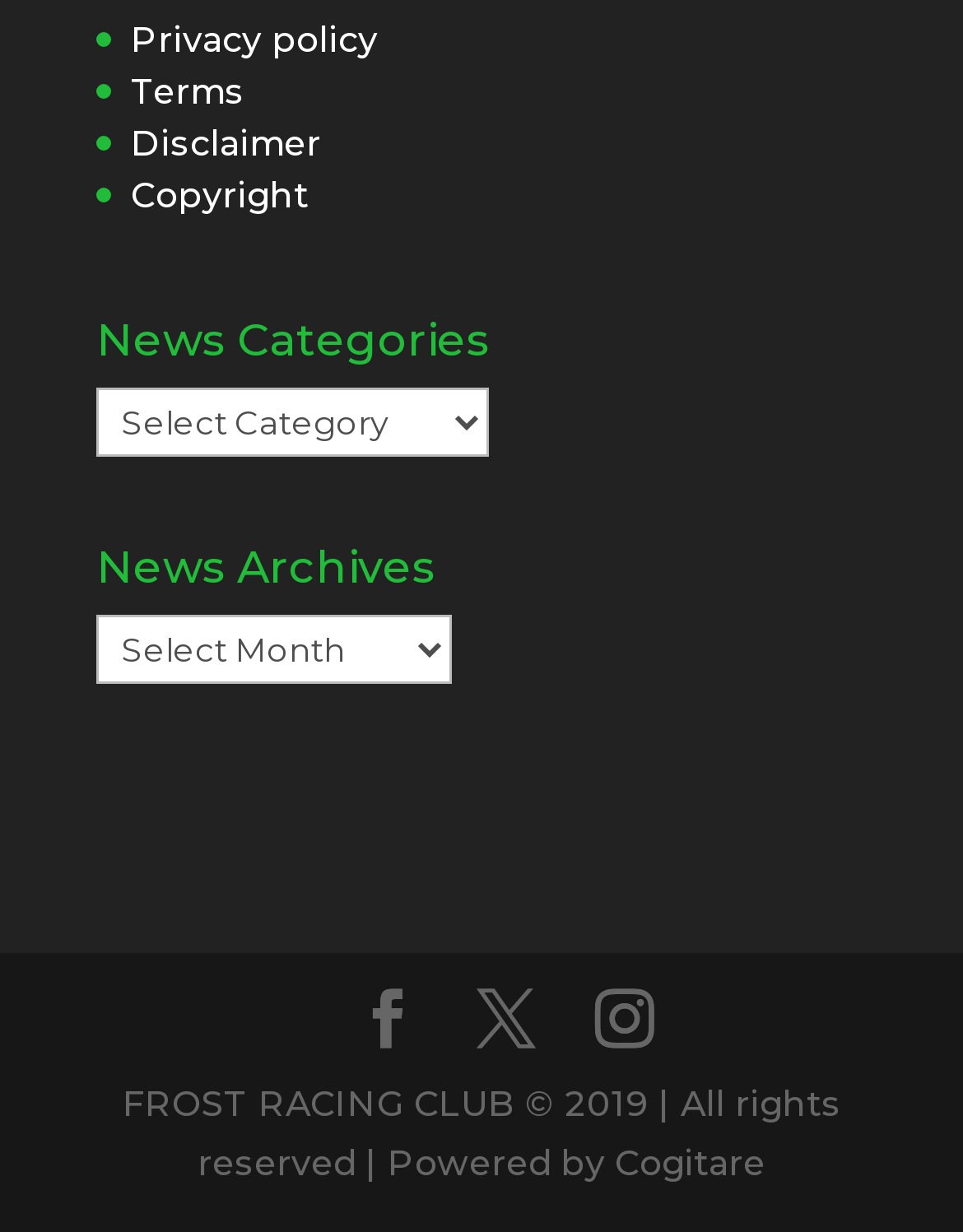What is the name of the racing club?
Give a single word or phrase as your answer by examining the image.

FROST RACING CLUB